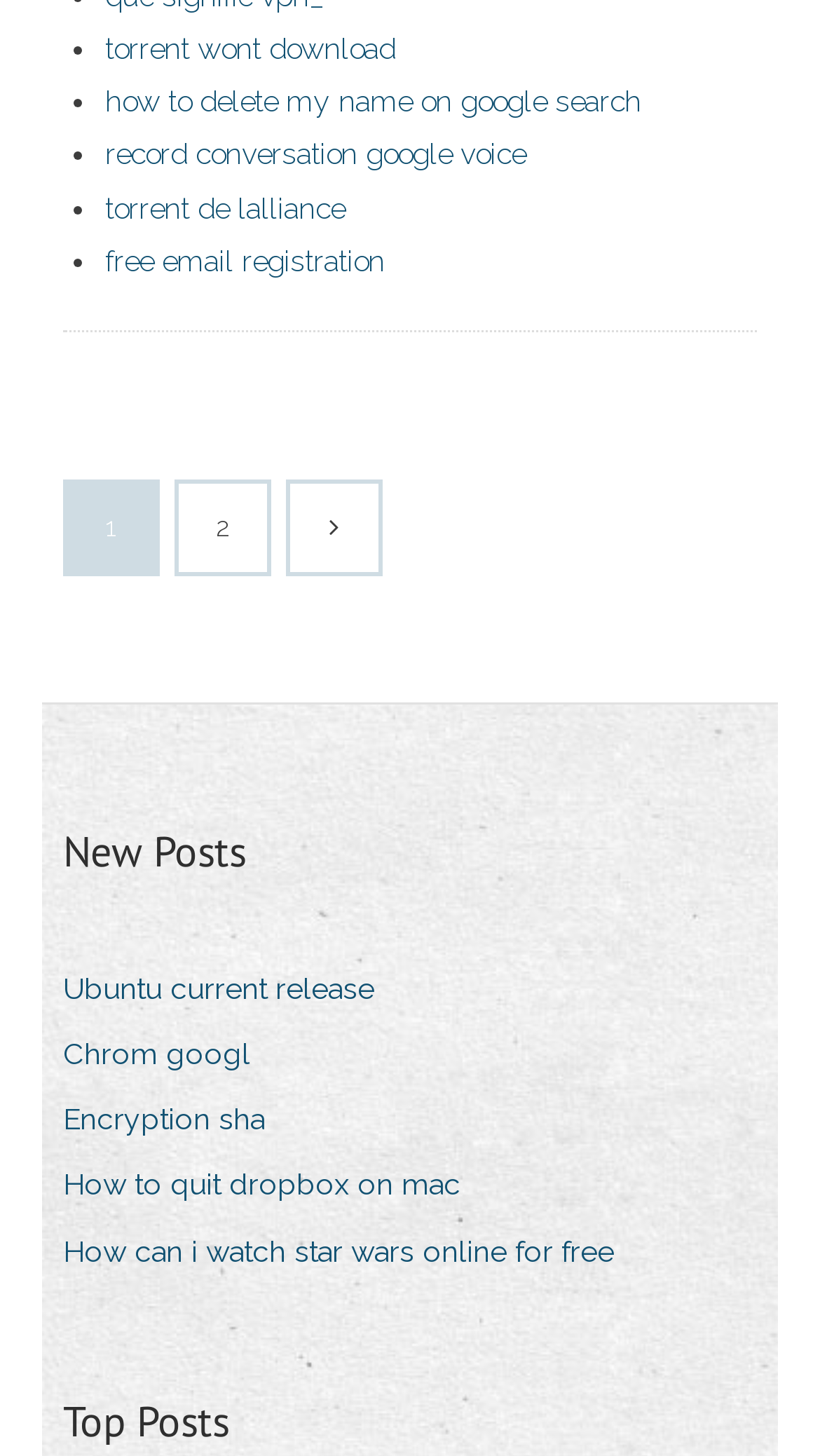Please identify the bounding box coordinates of the clickable area that will fulfill the following instruction: "Click on 'torrent wont download'". The coordinates should be in the format of four float numbers between 0 and 1, i.e., [left, top, right, bottom].

[0.128, 0.022, 0.482, 0.045]